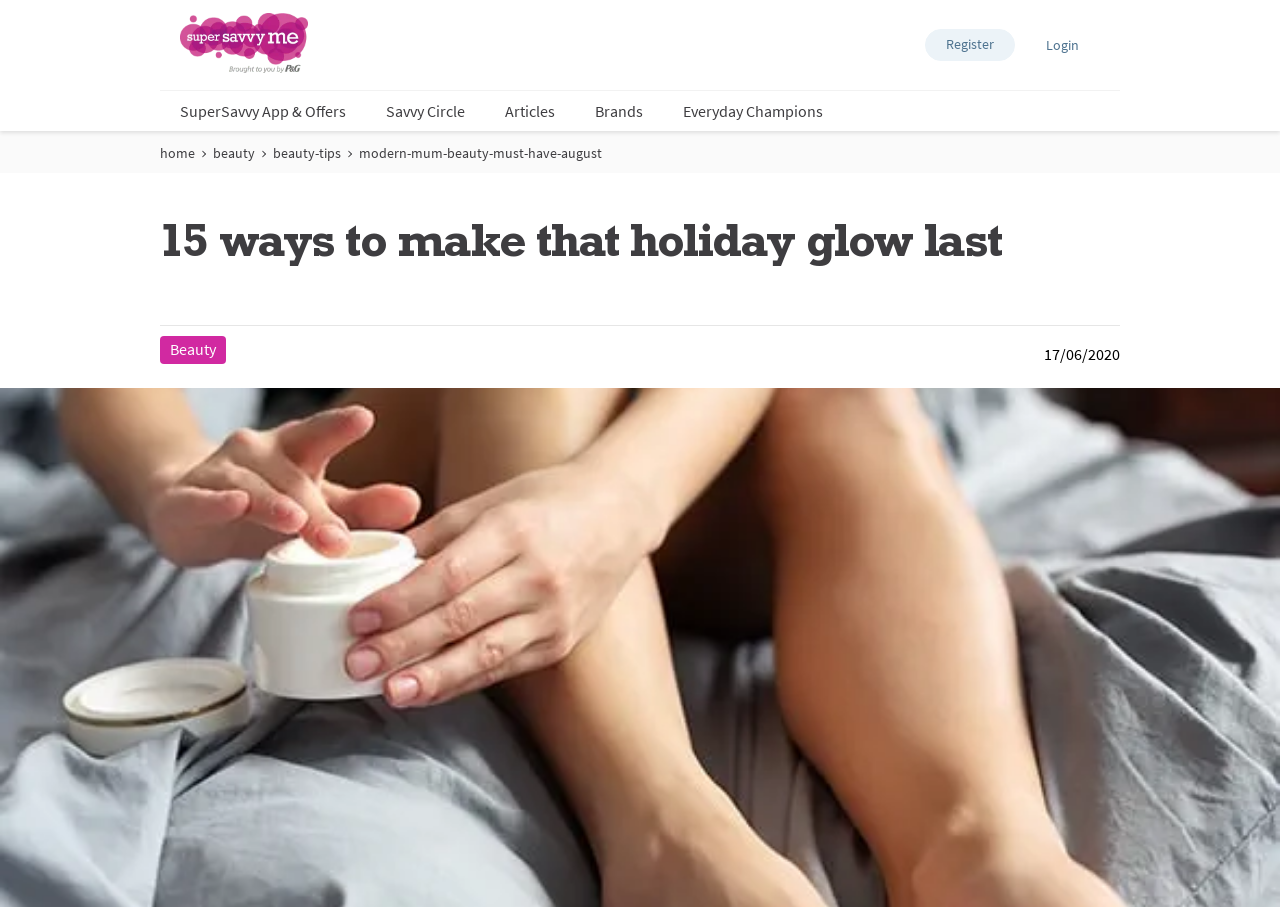Determine the bounding box coordinates of the element that should be clicked to execute the following command: "check the contributor of the project".

None